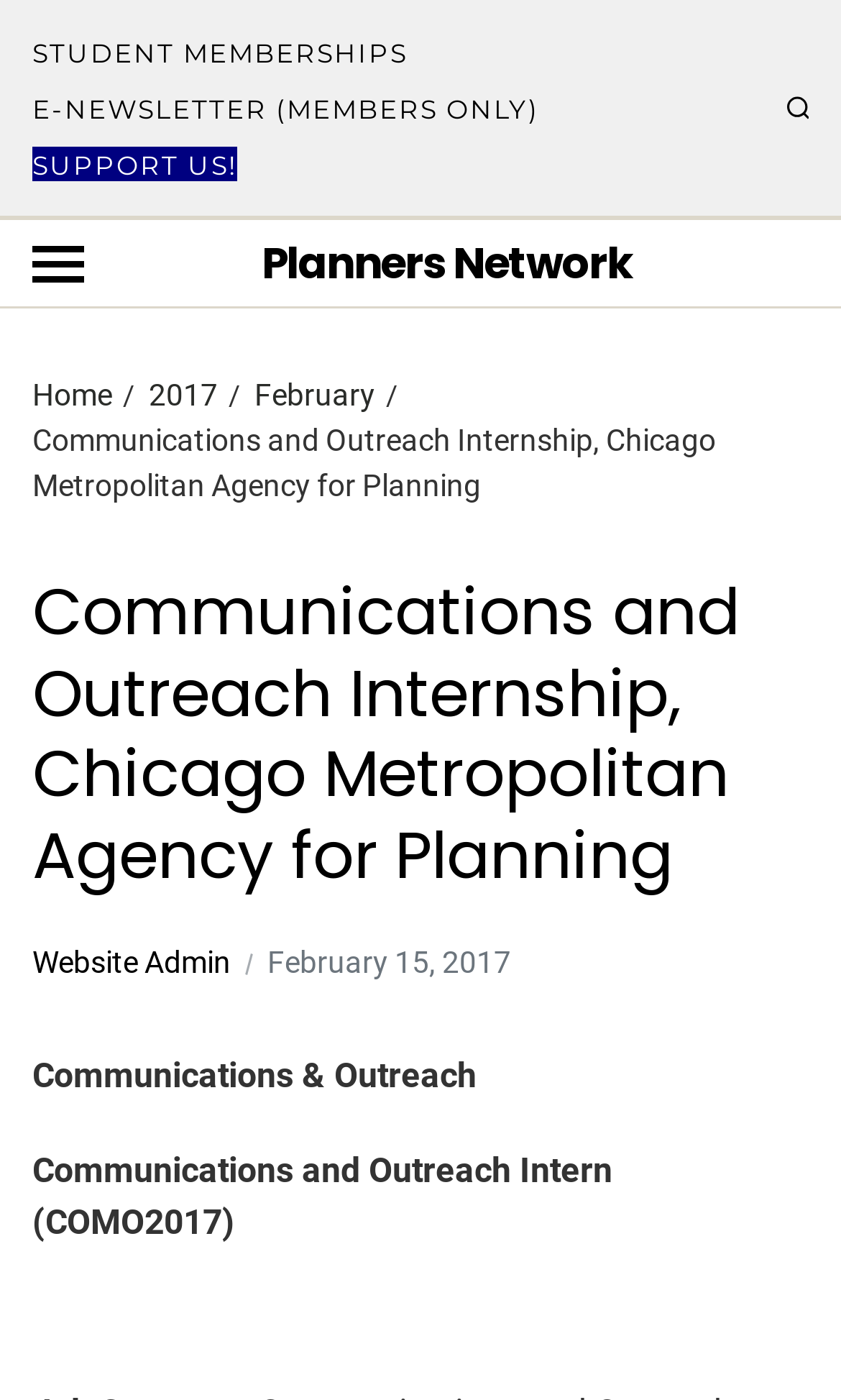Determine the bounding box coordinates for the UI element with the following description: "parent_node: Neokta Labs". The coordinates should be four float numbers between 0 and 1, represented as [left, top, right, bottom].

None